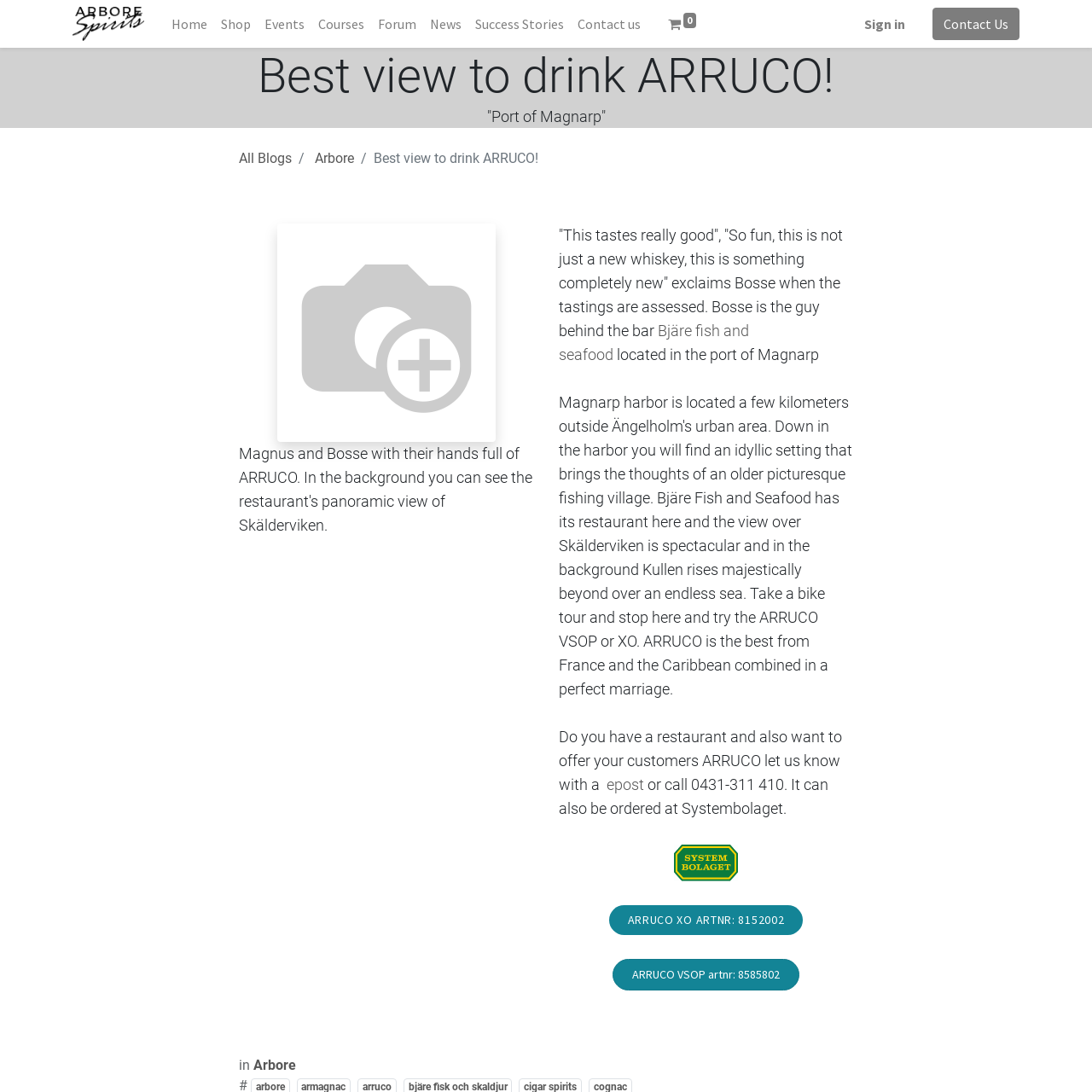Determine the bounding box coordinates of the target area to click to execute the following instruction: "Contact Us."

[0.854, 0.007, 0.934, 0.037]